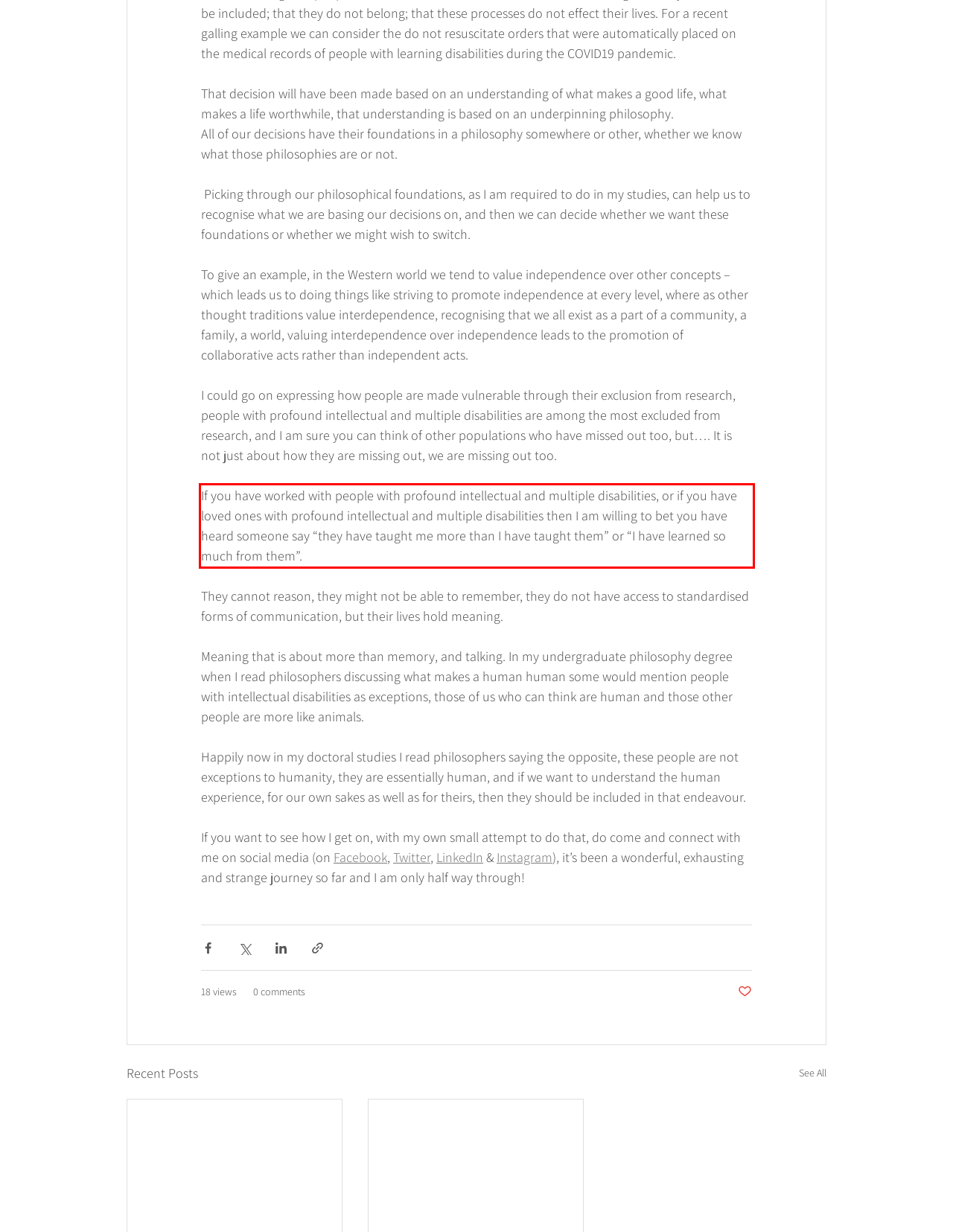Please extract the text content from the UI element enclosed by the red rectangle in the screenshot.

If you have worked with people with profound intellectual and multiple disabilities, or if you have loved ones with profound intellectual and multiple disabilities then I am willing to bet you have heard someone say “they have taught me more than I have taught them” or “I have learned so much from them”.